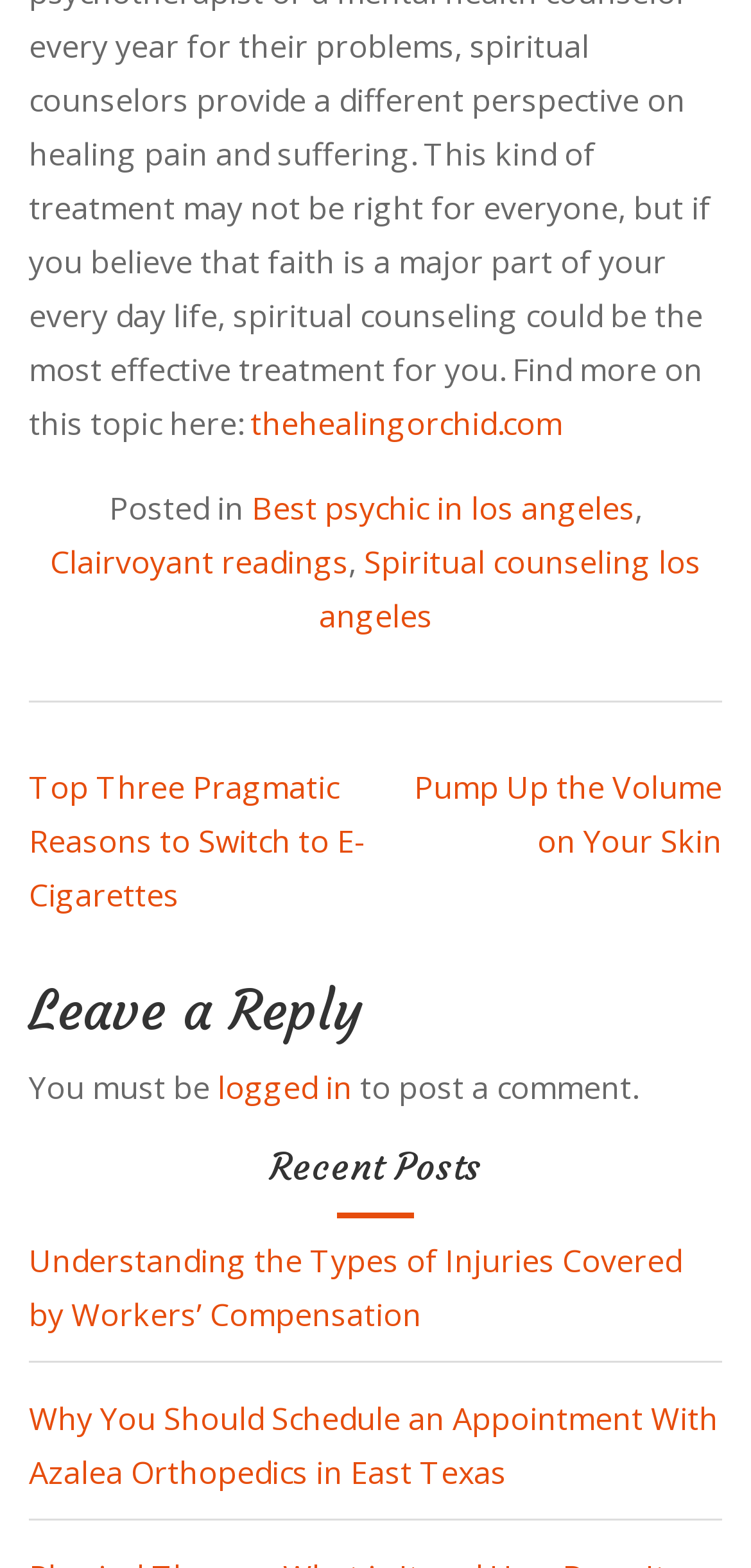Please predict the bounding box coordinates of the element's region where a click is necessary to complete the following instruction: "explore Spiritual counseling los angeles". The coordinates should be represented by four float numbers between 0 and 1, i.e., [left, top, right, bottom].

[0.424, 0.345, 0.933, 0.406]